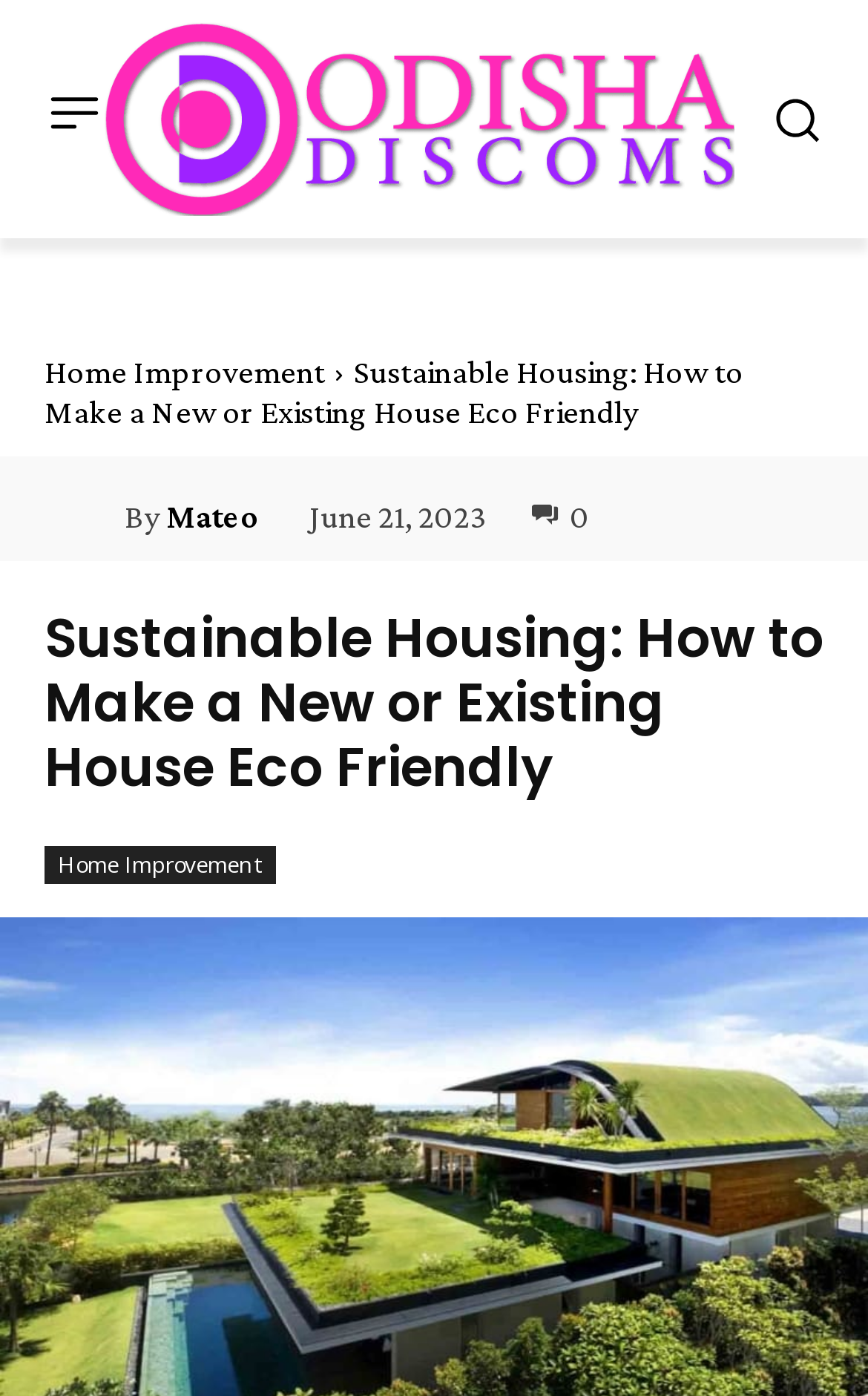Answer the following query concisely with a single word or phrase:
How many images are on the webpage?

3